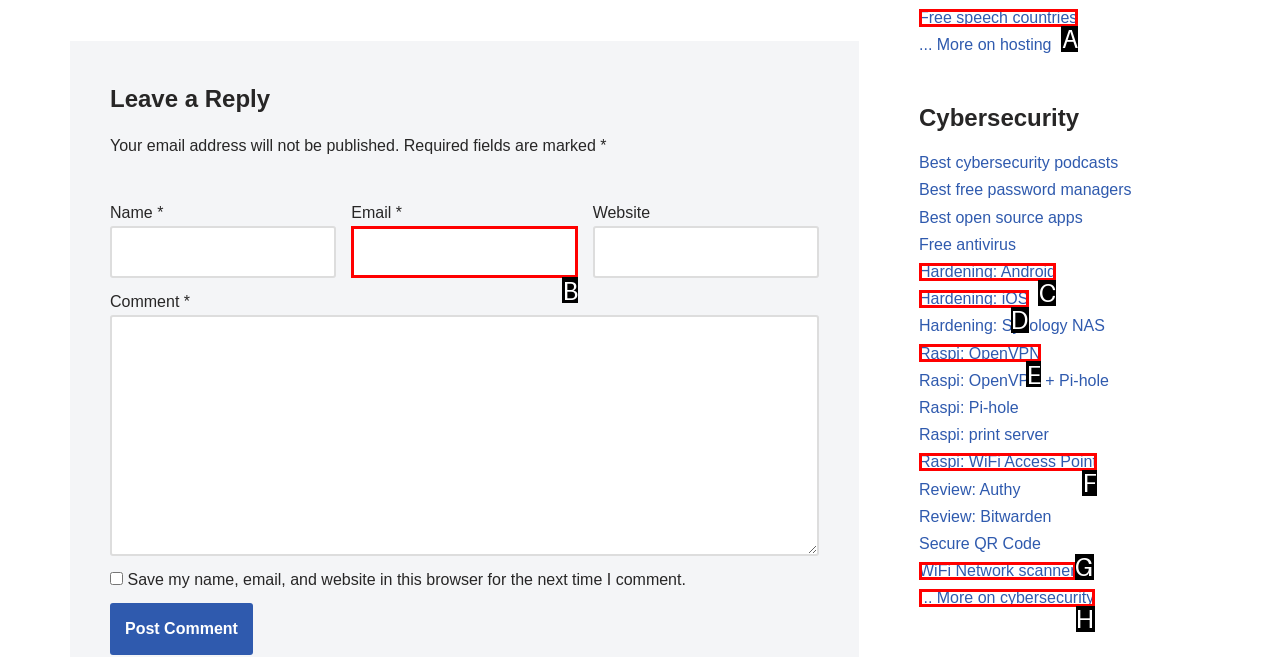To complete the task: Click the Free speech countries link, which option should I click? Answer with the appropriate letter from the provided choices.

A